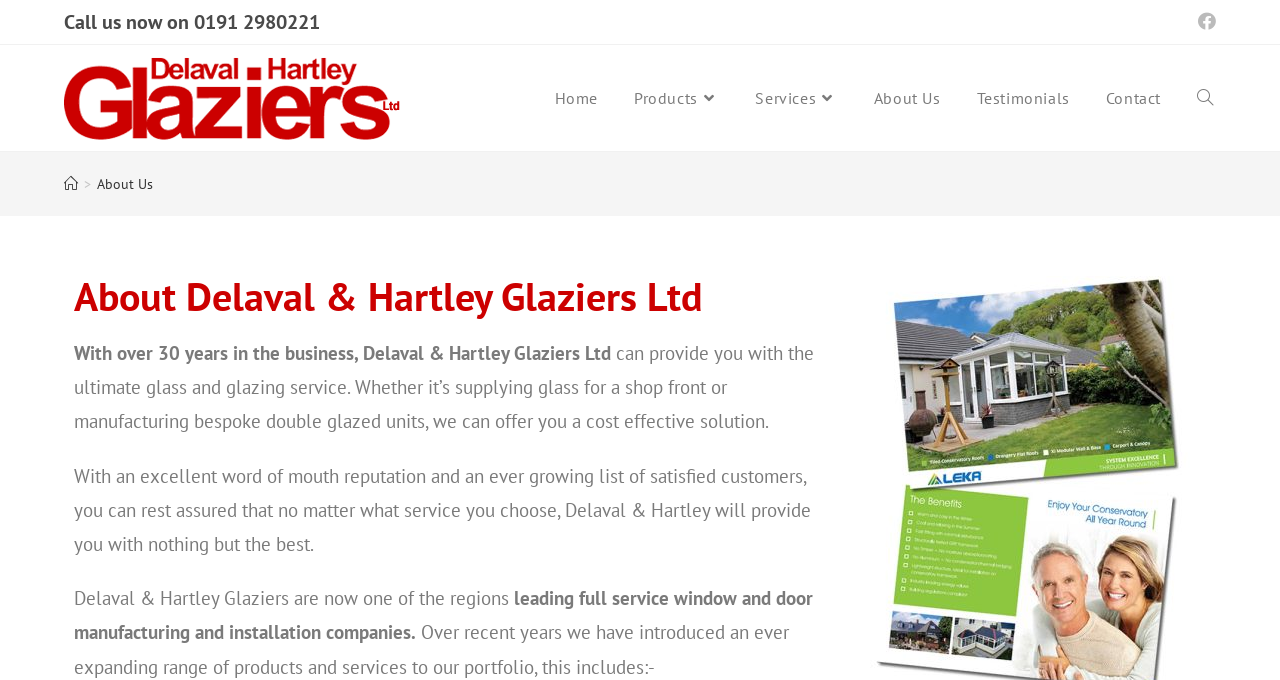Please provide a one-word or phrase answer to the question: 
What is the company's reputation?

excellent word of mouth